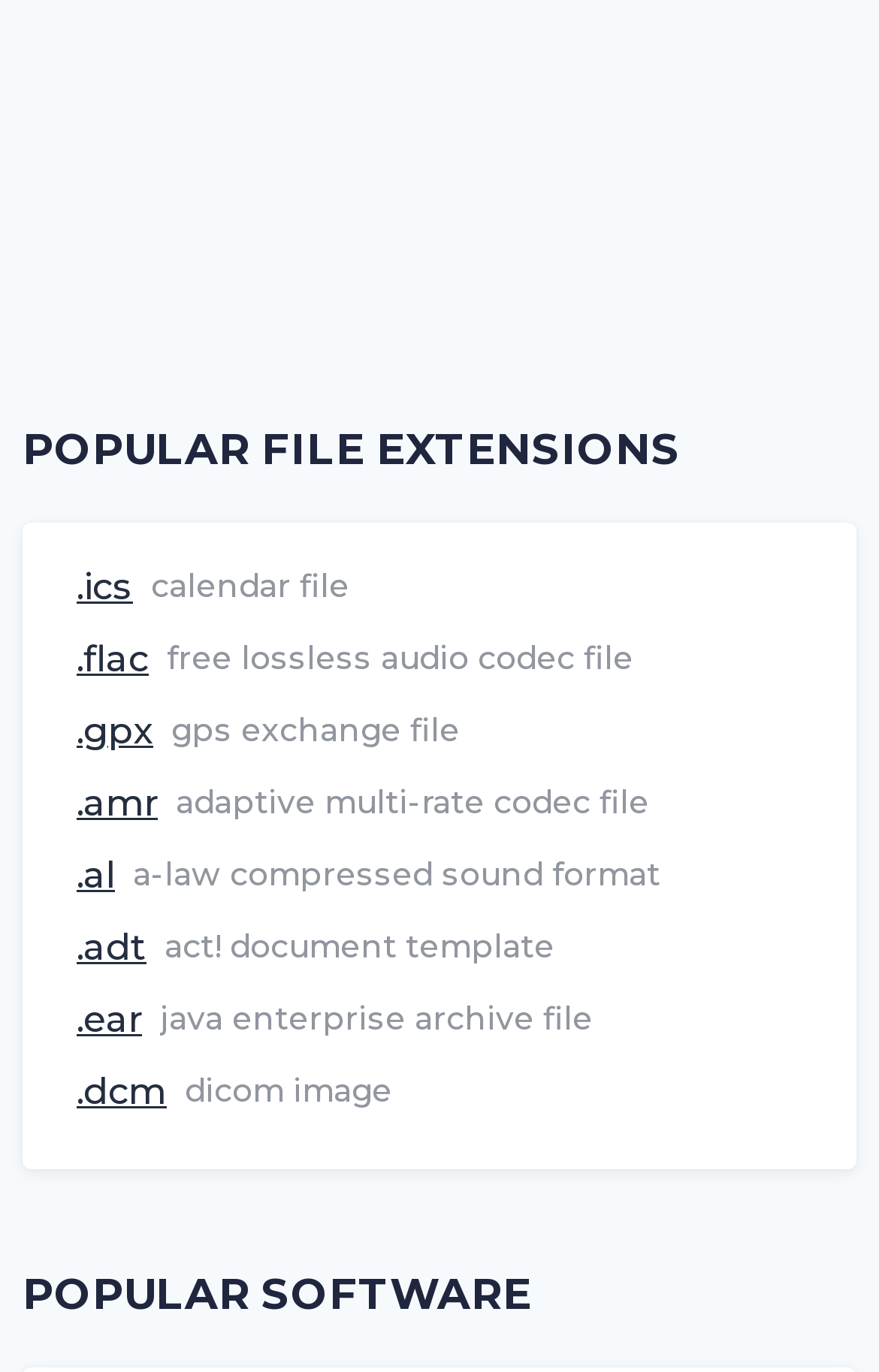Find the bounding box coordinates of the area to click in order to follow the instruction: "explore .amr file".

[0.087, 0.566, 0.179, 0.606]